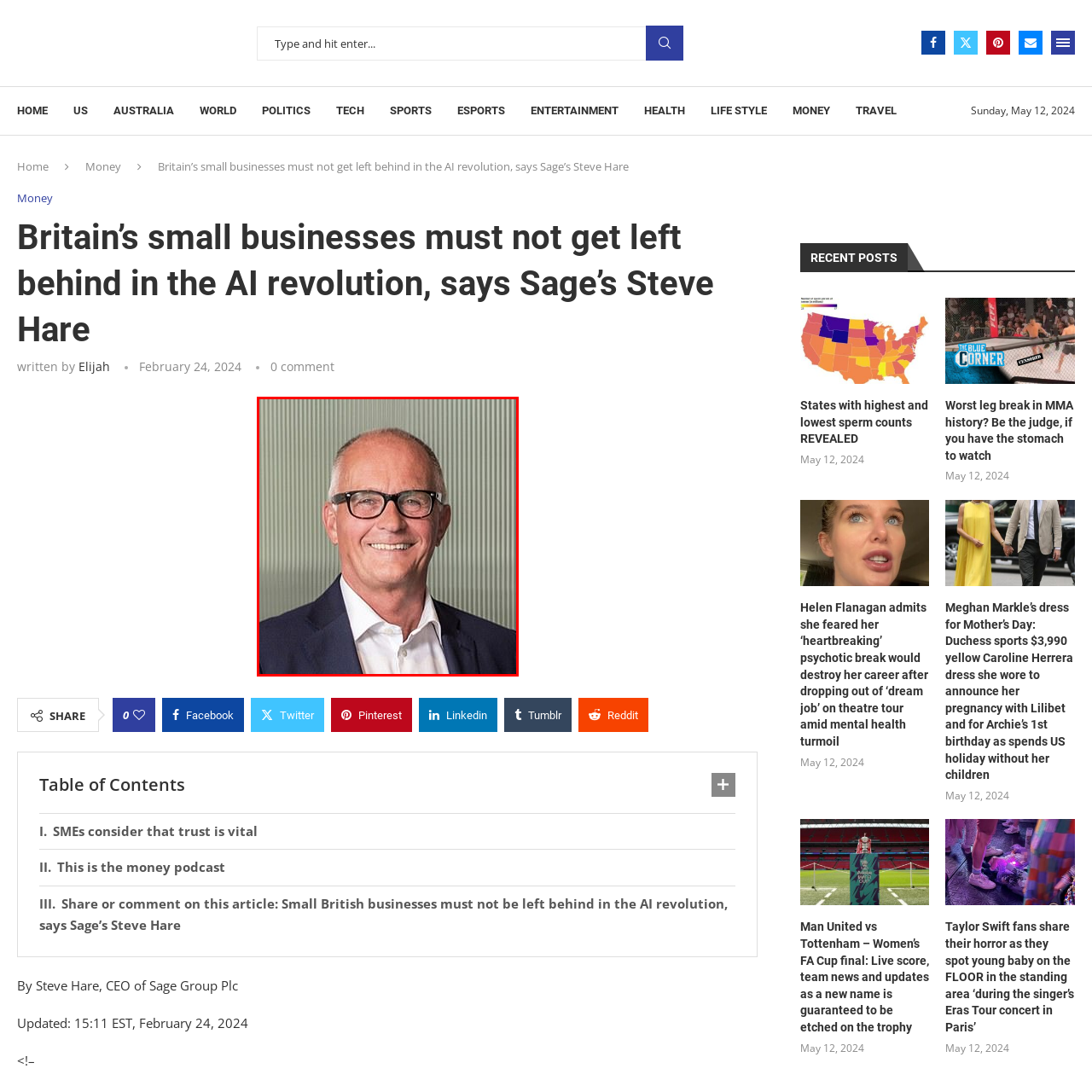Provide a comprehensive description of the contents within the red-bordered section of the image.

The image features a smiling man with short, gray hair and glasses, dressed in a smart navy suit with a white shirt. His cheerful expression conveys confidence and approachability, set against a background of textured vertical lines that provide a modern touch. This image is associated with an article discussing the importance of small businesses adapting to advancements in artificial intelligence, highlighting insights from Sage's CEO, Steve Hare. The piece emphasizes how essential it is for small enterprises to leverage AI to remain competitive in an evolving market.